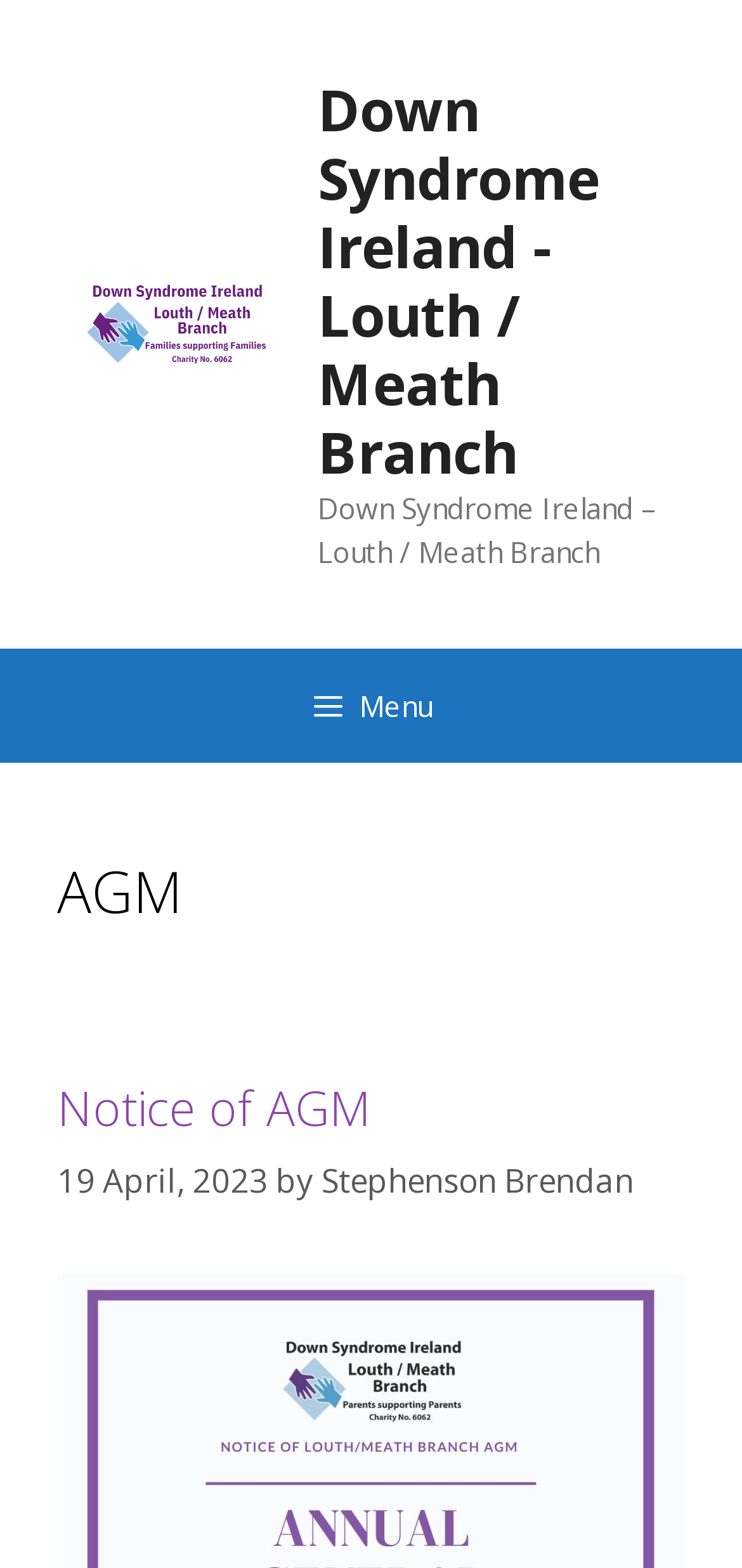Please provide a detailed answer to the question below based on the screenshot: 
When is the AGM?

The date of the AGM can be found in the link '19 April, 2023' which is located below the heading 'Notice of AGM'. This suggests that the AGM will take place on this specific date.